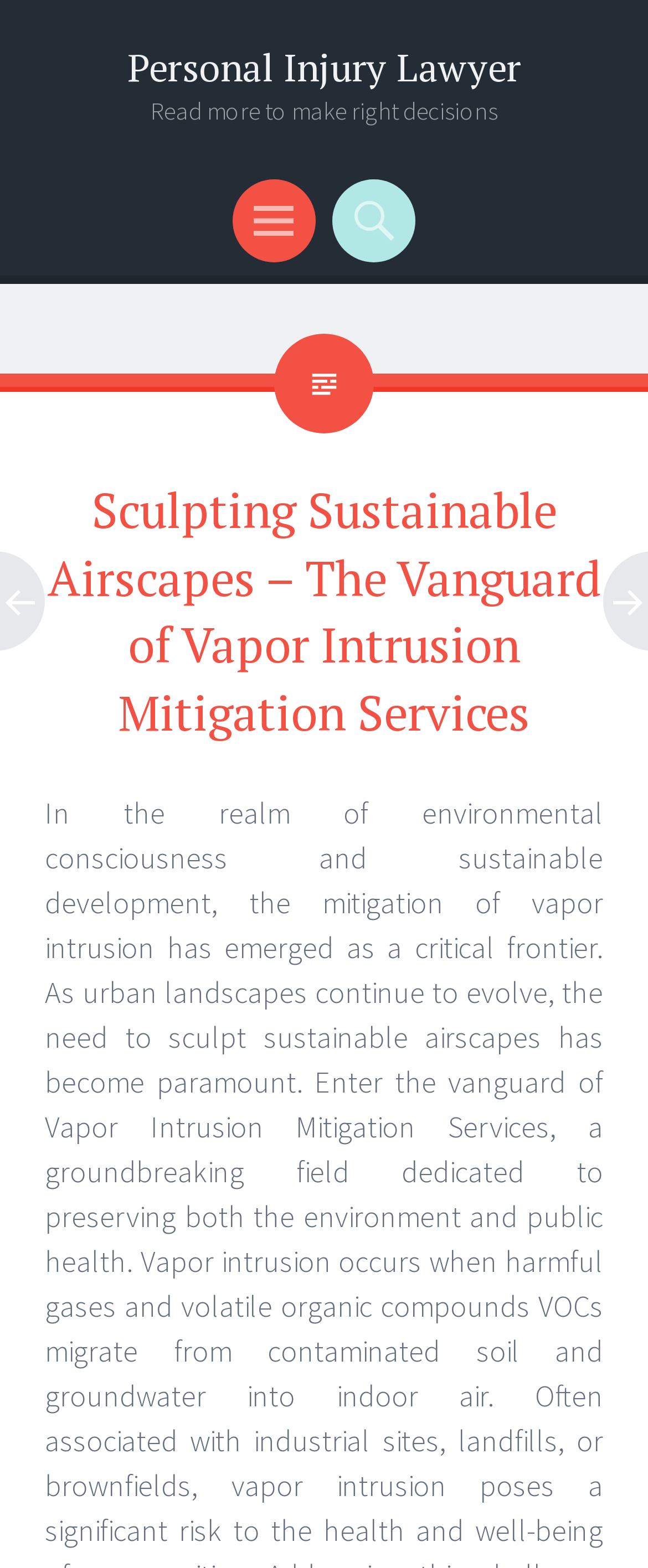Create a detailed summary of the webpage's content and design.

The webpage appears to be a professional services website, likely focused on environmental consulting or law. At the top of the page, there is a prominent heading that reads "Personal Injury Lawyer" with a link to the same title. Below this, another heading is present, encouraging readers to "Read more to make right decisions". 

To the right of these headings, there are two generic elements, a "Menu" and a "Search" function, positioned side by side. The "Search" function contains a header with a longer title, "Sculpting Sustainable Airscapes – The Vanguard of Vapor Intrusion Mitigation Services", which suggests that the website may be focused on environmental sustainability and vapor intrusion mitigation.